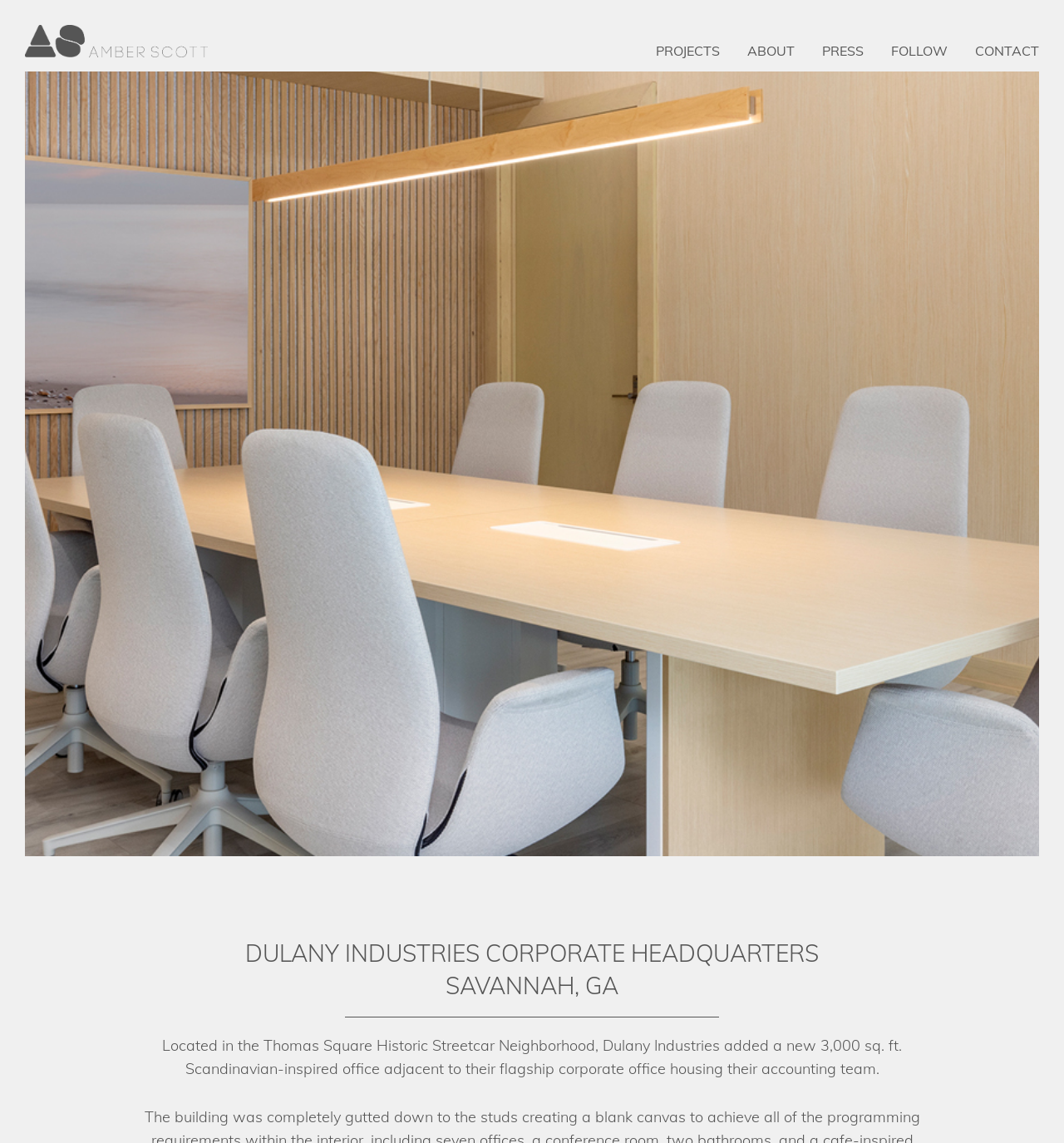What is the size of the office added by Dulany Industries? Analyze the screenshot and reply with just one word or a short phrase.

3,000 sq. ft.